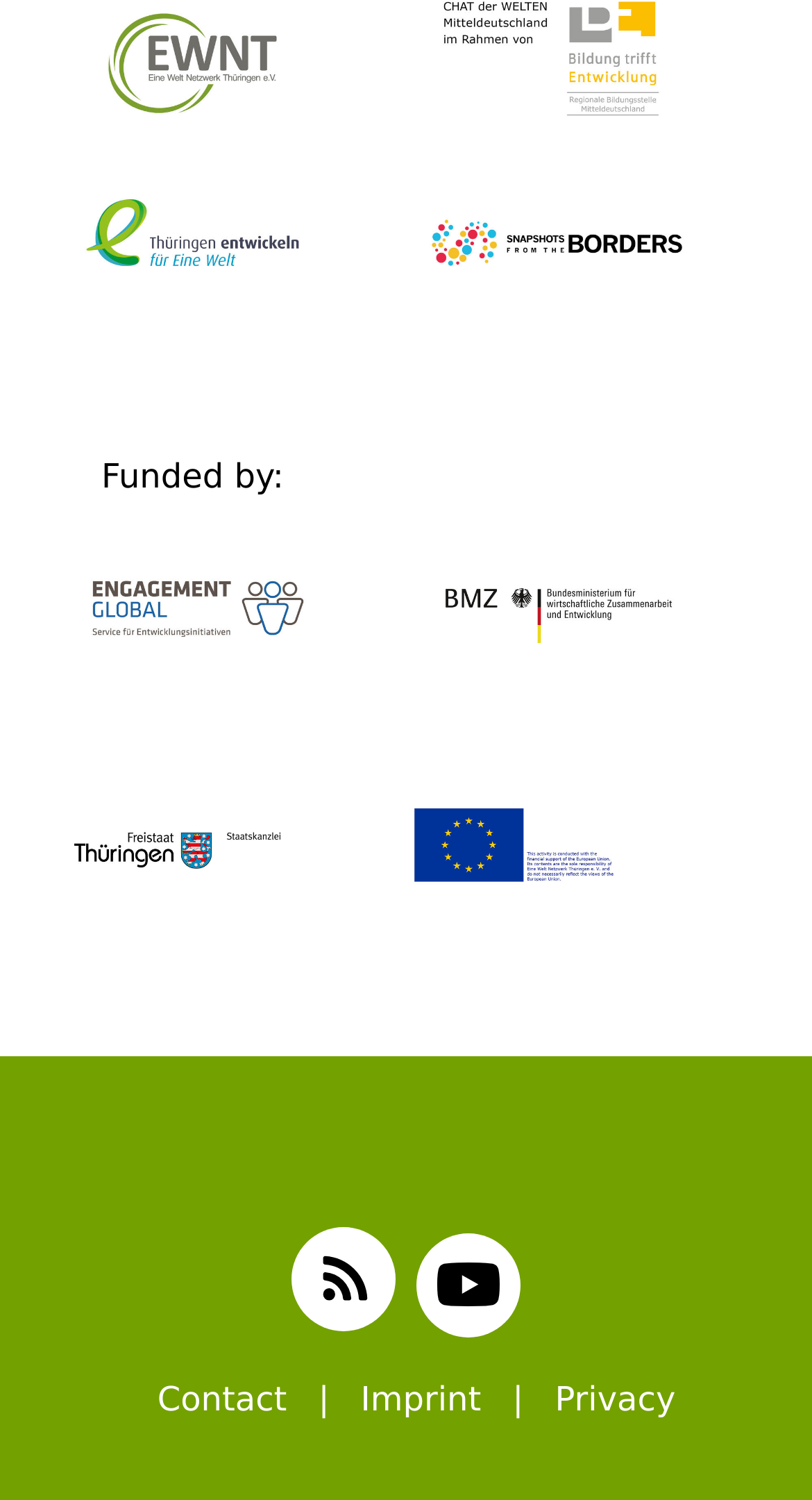Based on the element description "Privacy", predict the bounding box coordinates of the UI element.

[0.683, 0.916, 0.832, 0.95]